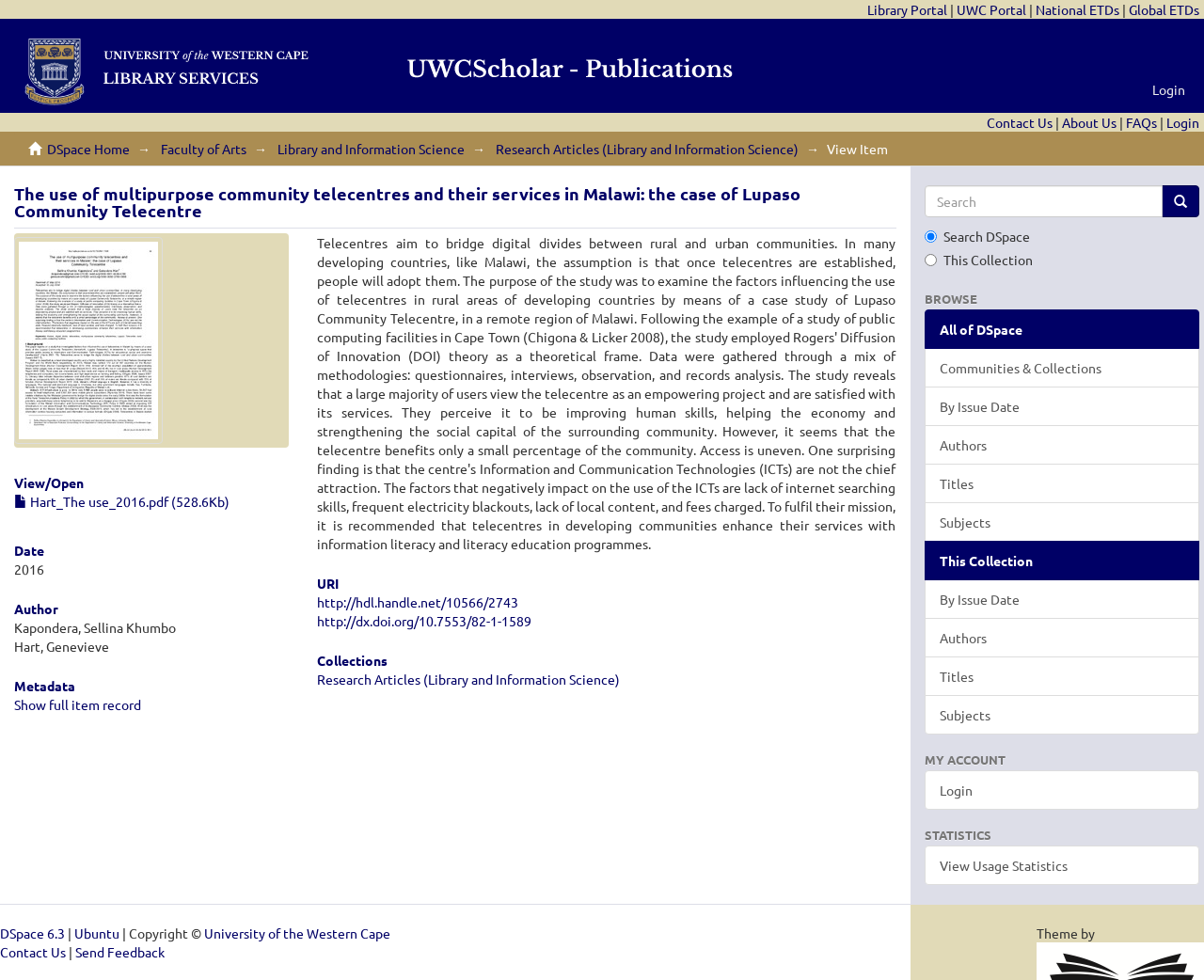What is the name of the faculty?
Please use the image to provide a one-word or short phrase answer.

Faculty of Arts